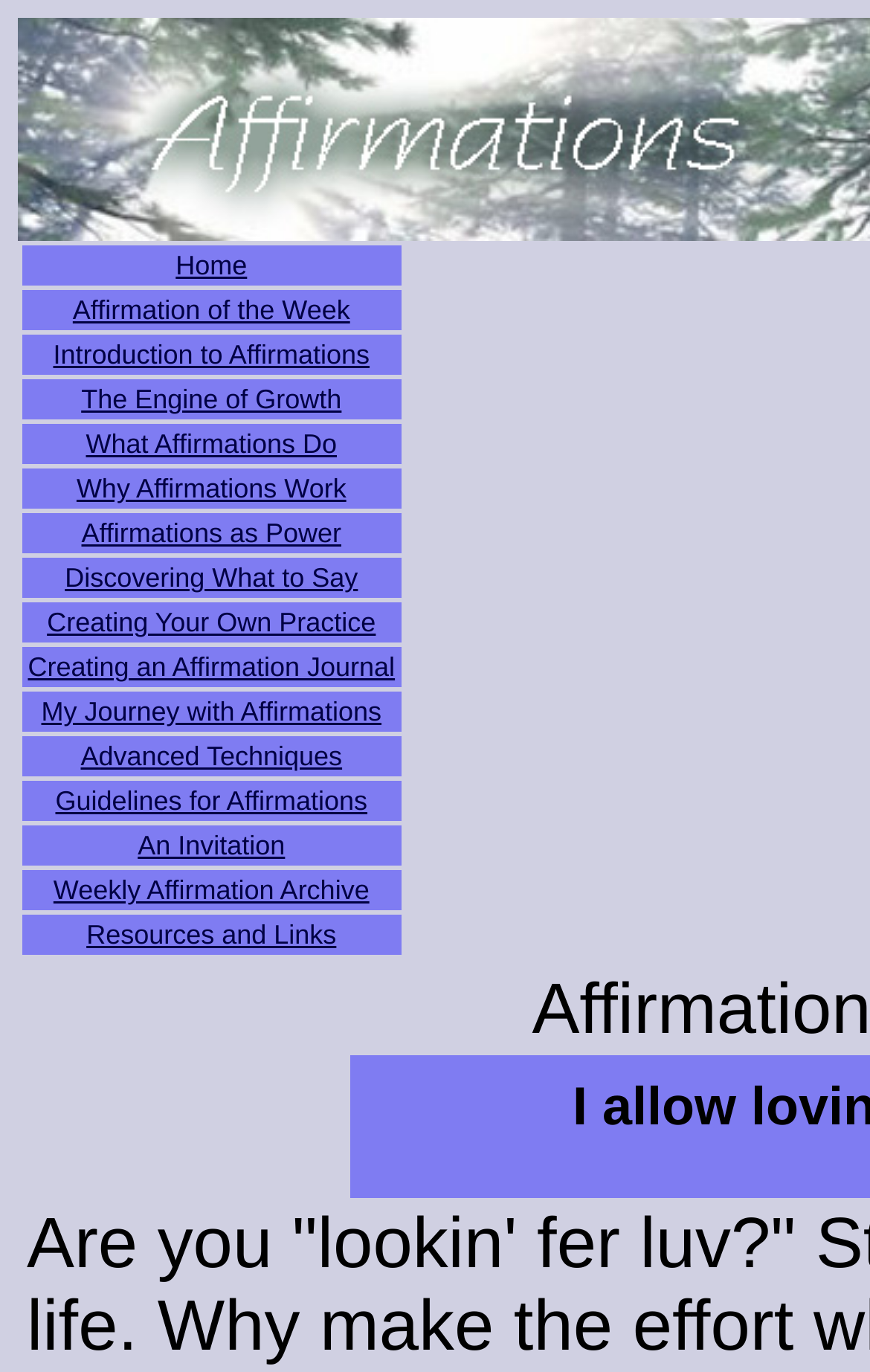Bounding box coordinates are given in the format (top-left x, top-left y, bottom-right x, bottom-right y). All values should be floating point numbers between 0 and 1. Provide the bounding box coordinate for the UI element described as: Resources and Links

[0.099, 0.67, 0.387, 0.693]